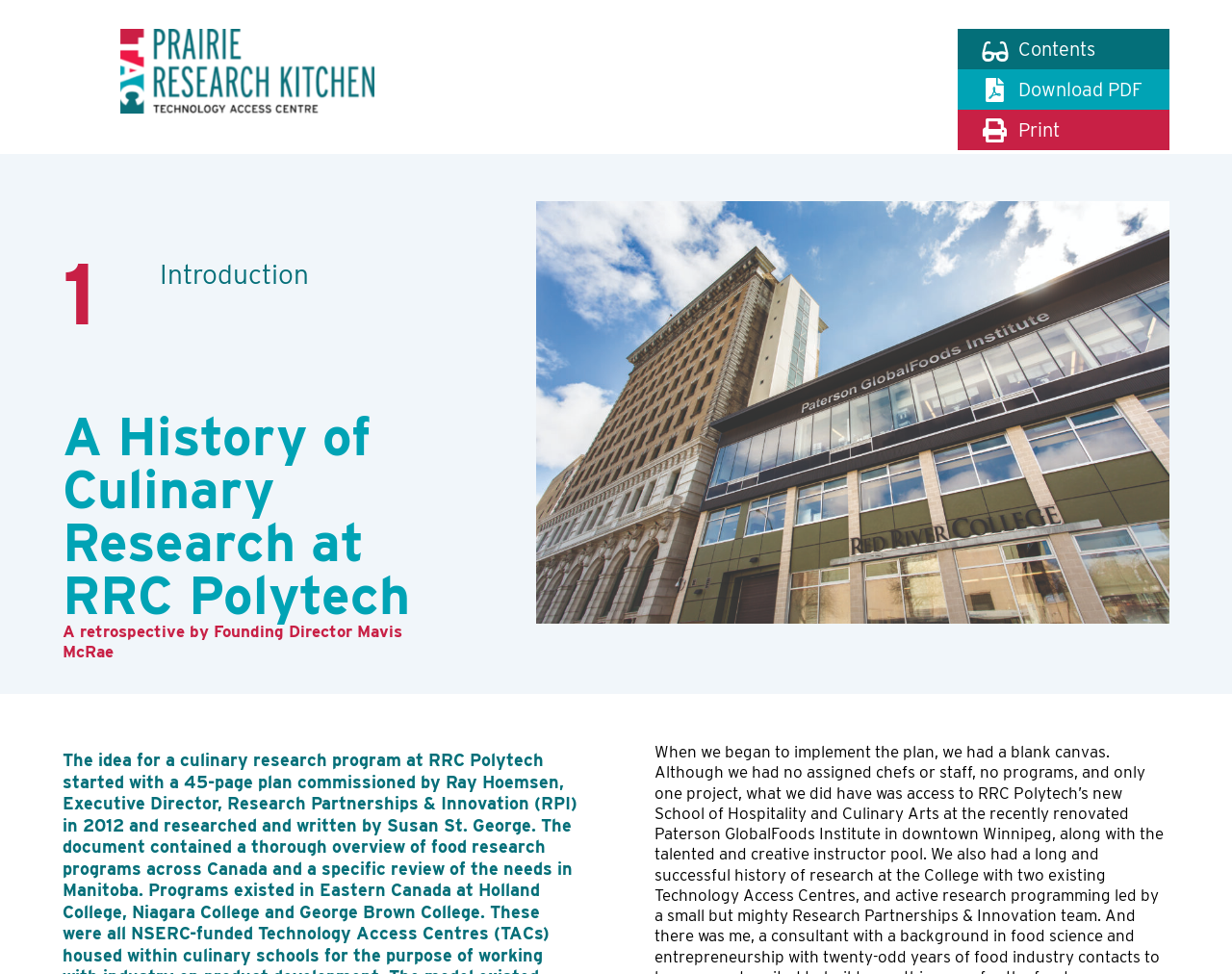How many figures are on the webpage?
Provide a concise answer using a single word or phrase based on the image.

4